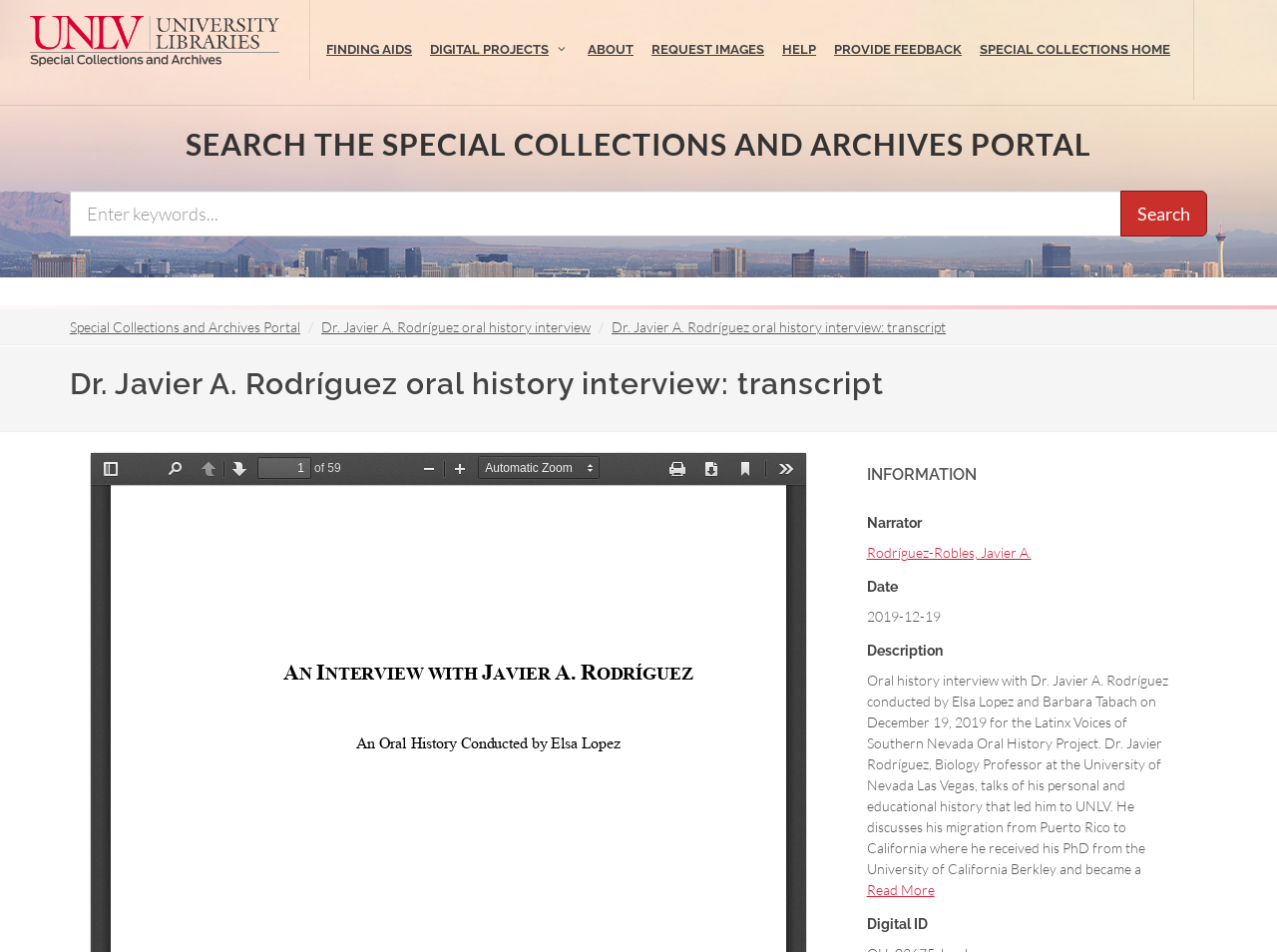Locate the bounding box coordinates of the clickable element to fulfill the following instruction: "Visit the UNLV Special Collections and Archives". Provide the coordinates as four float numbers between 0 and 1 in the format [left, top, right, bottom].

[0.023, 0.0, 0.219, 0.084]